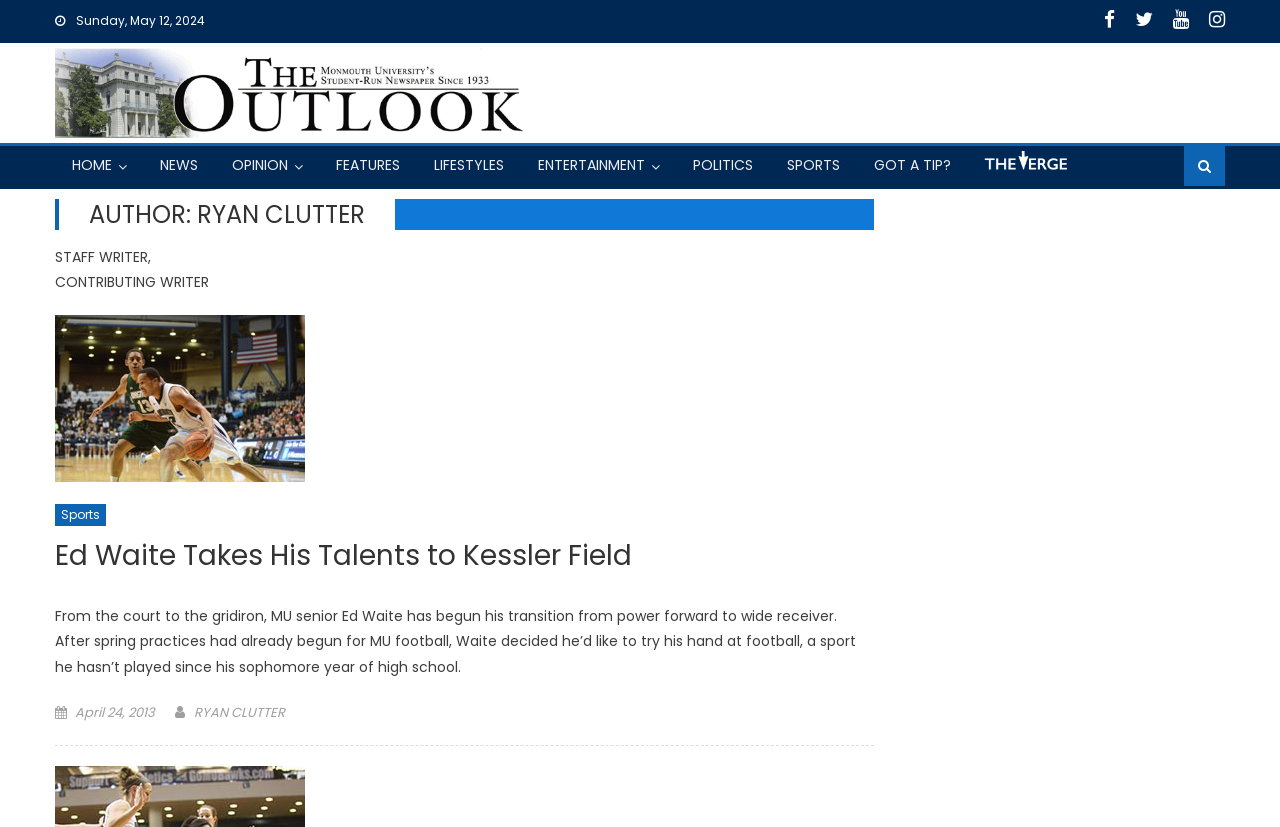When was the article posted?
Refer to the image and answer the question using a single word or phrase.

April 24, 2013